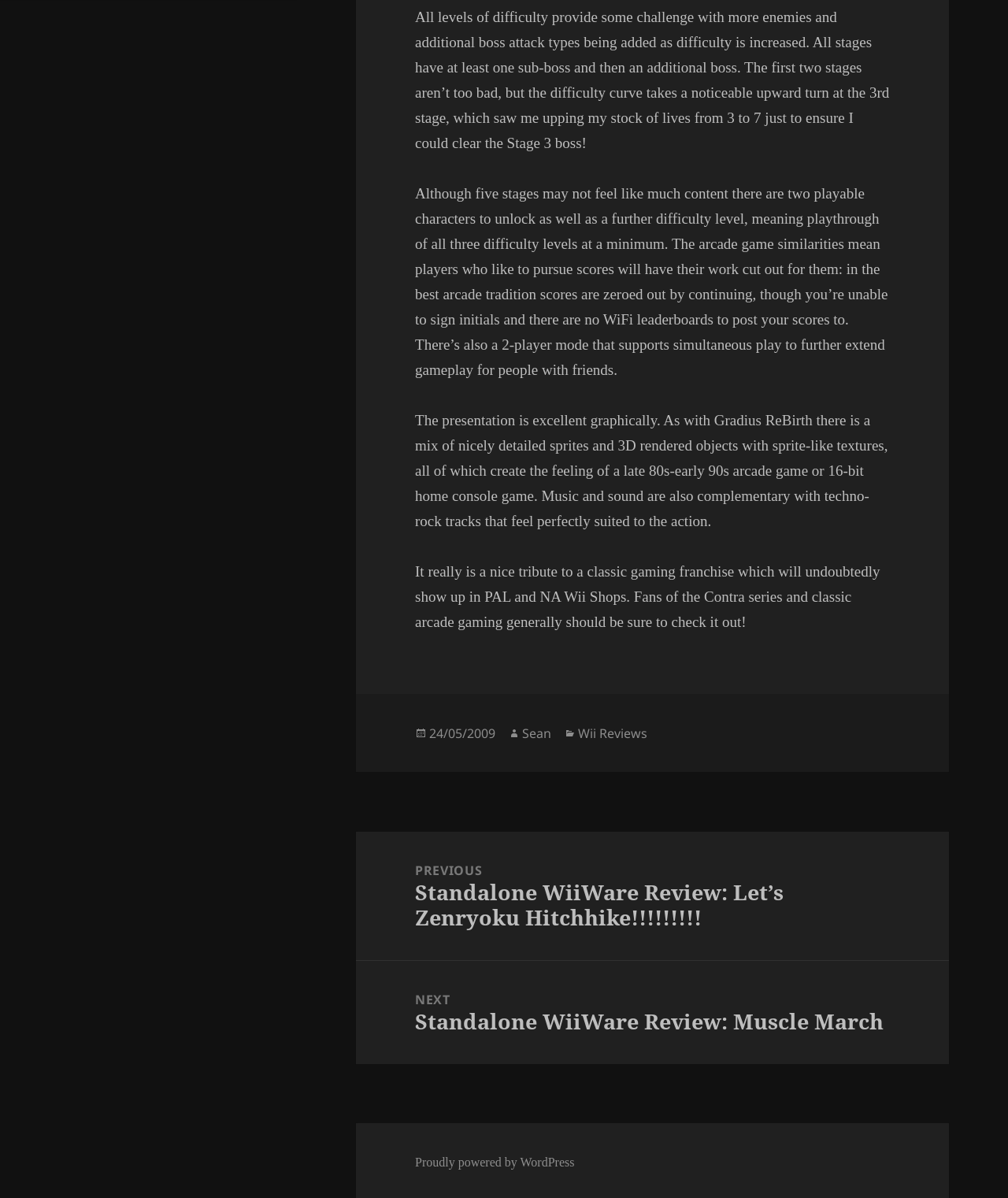Highlight the bounding box of the UI element that corresponds to this description: "Proudly powered by WordPress".

[0.412, 0.965, 0.57, 0.976]